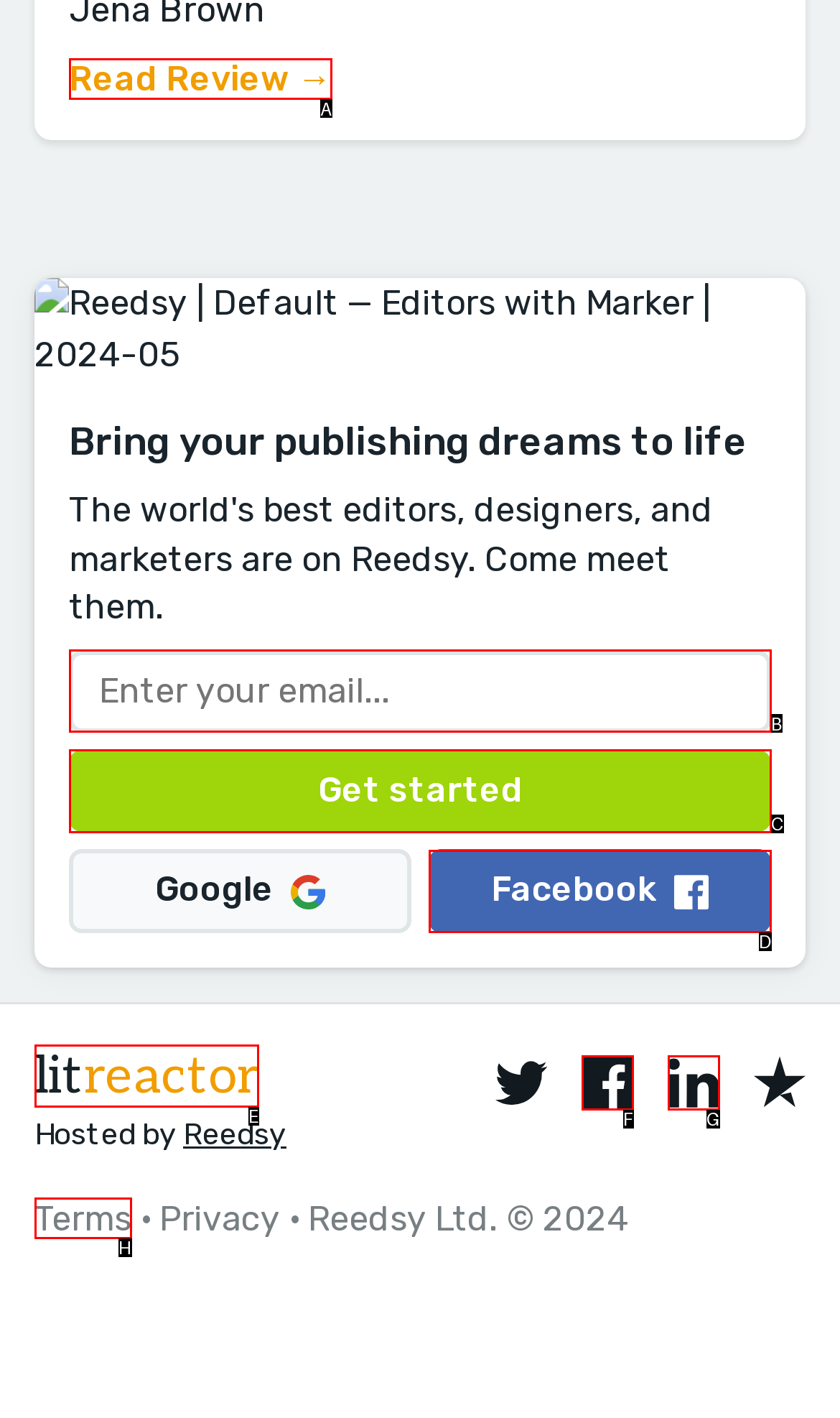Identify which HTML element matches the description: news
Provide your answer in the form of the letter of the correct option from the listed choices.

None